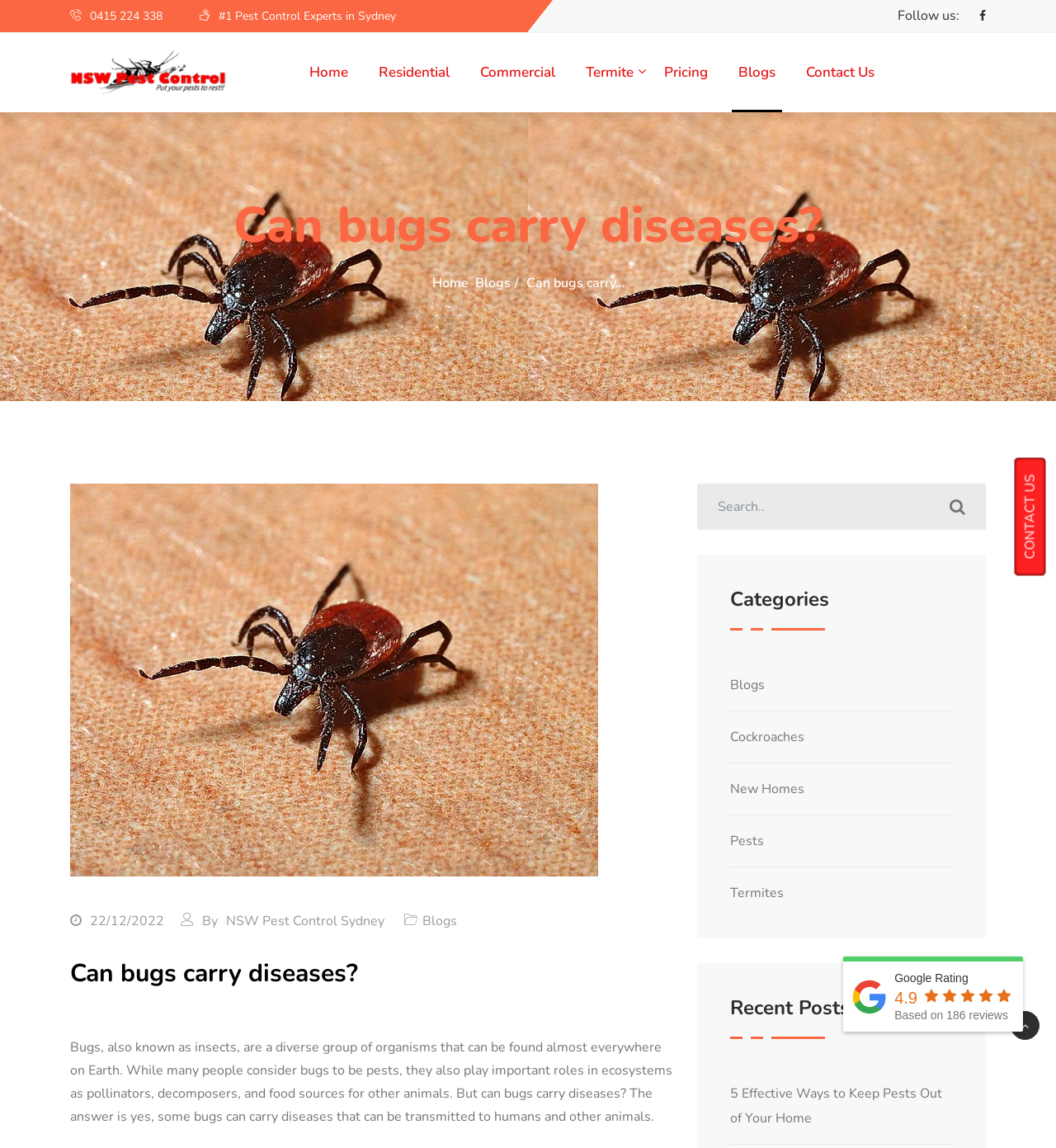How many reviews are there for NSW Pest Control Services?
Refer to the image and provide a one-word or short phrase answer.

186